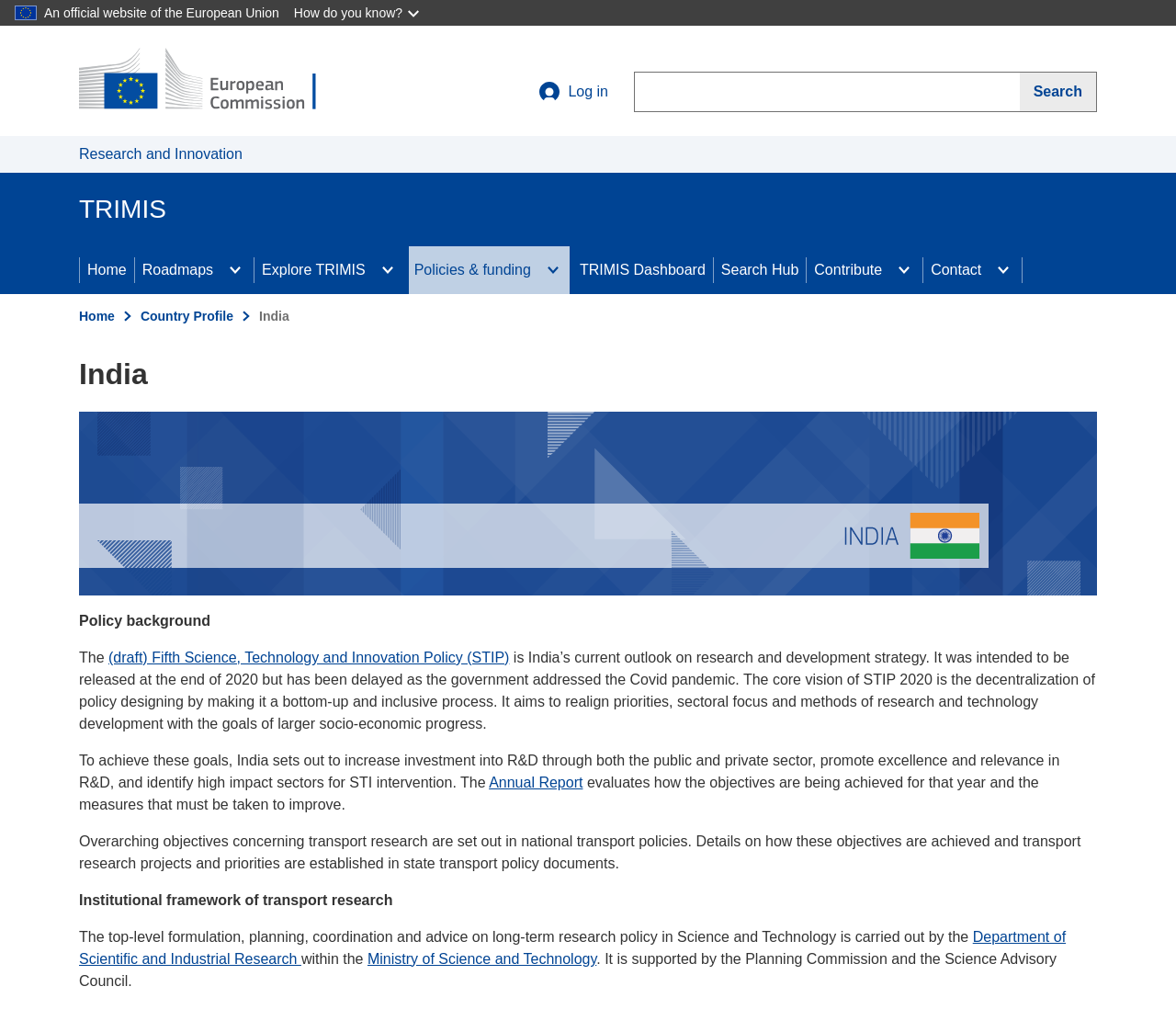Identify the bounding box coordinates of the clickable region required to complete the instruction: "Search for something". The coordinates should be given as four float numbers within the range of 0 and 1, i.e., [left, top, right, bottom].

[0.539, 0.071, 0.933, 0.111]